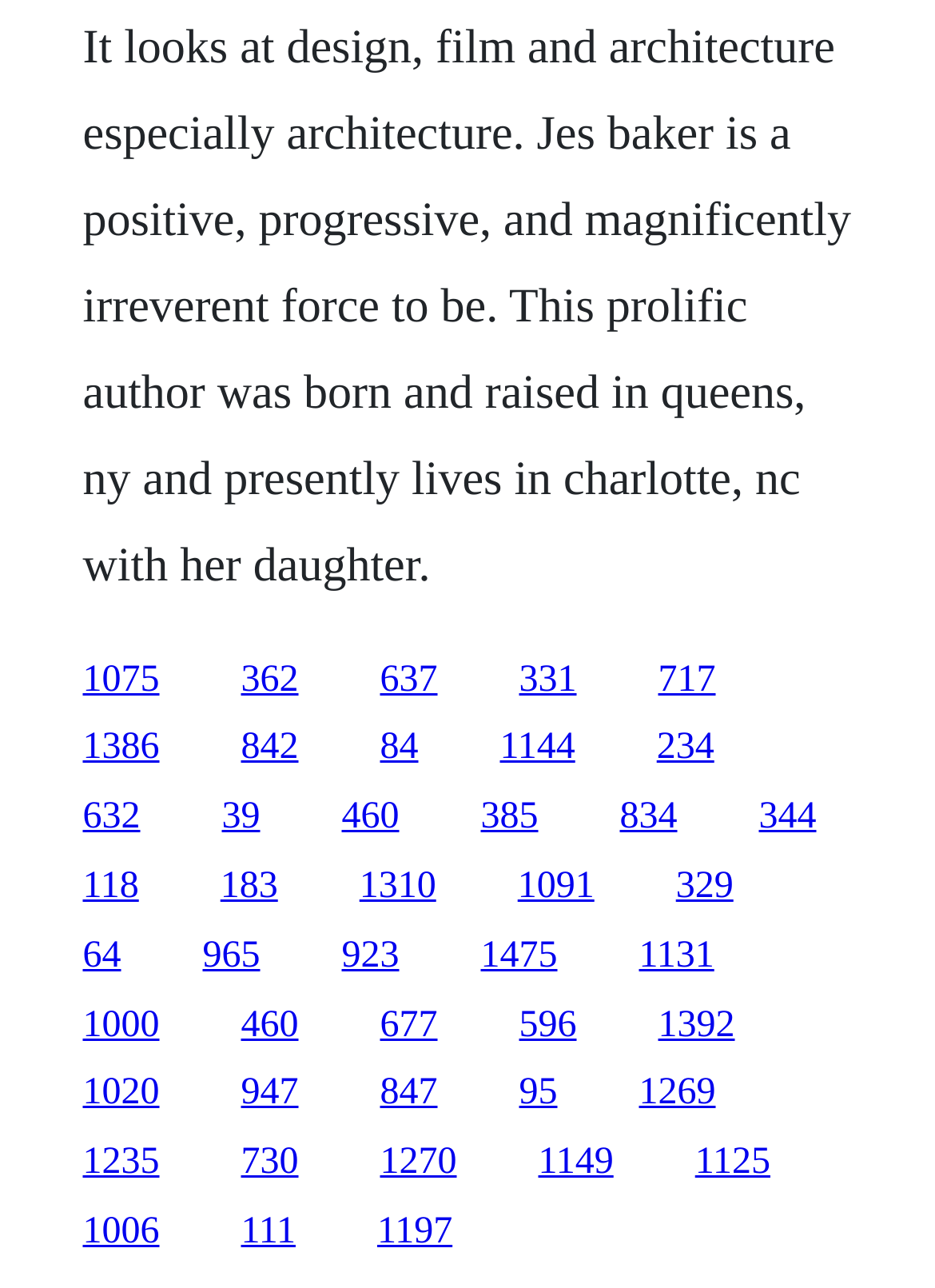Select the bounding box coordinates of the element I need to click to carry out the following instruction: "go to the ninth link".

[0.702, 0.565, 0.764, 0.597]